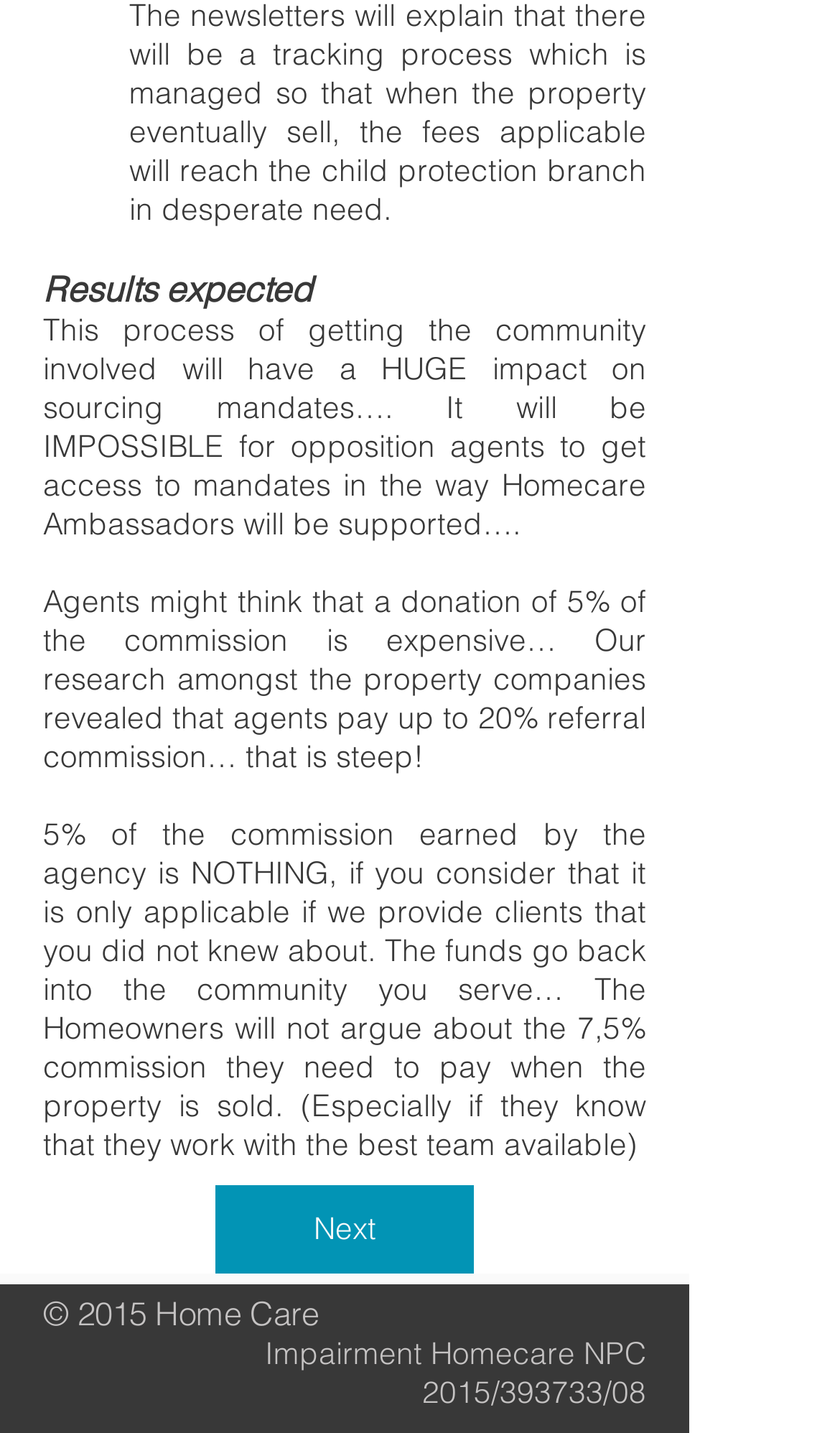Answer the following query concisely with a single word or phrase:
What is the year of copyright?

2015